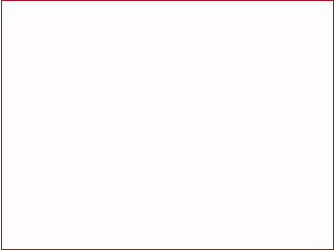What type of insights does the article appeal to?
Look at the screenshot and respond with a single word or phrase.

Psychological and astrological